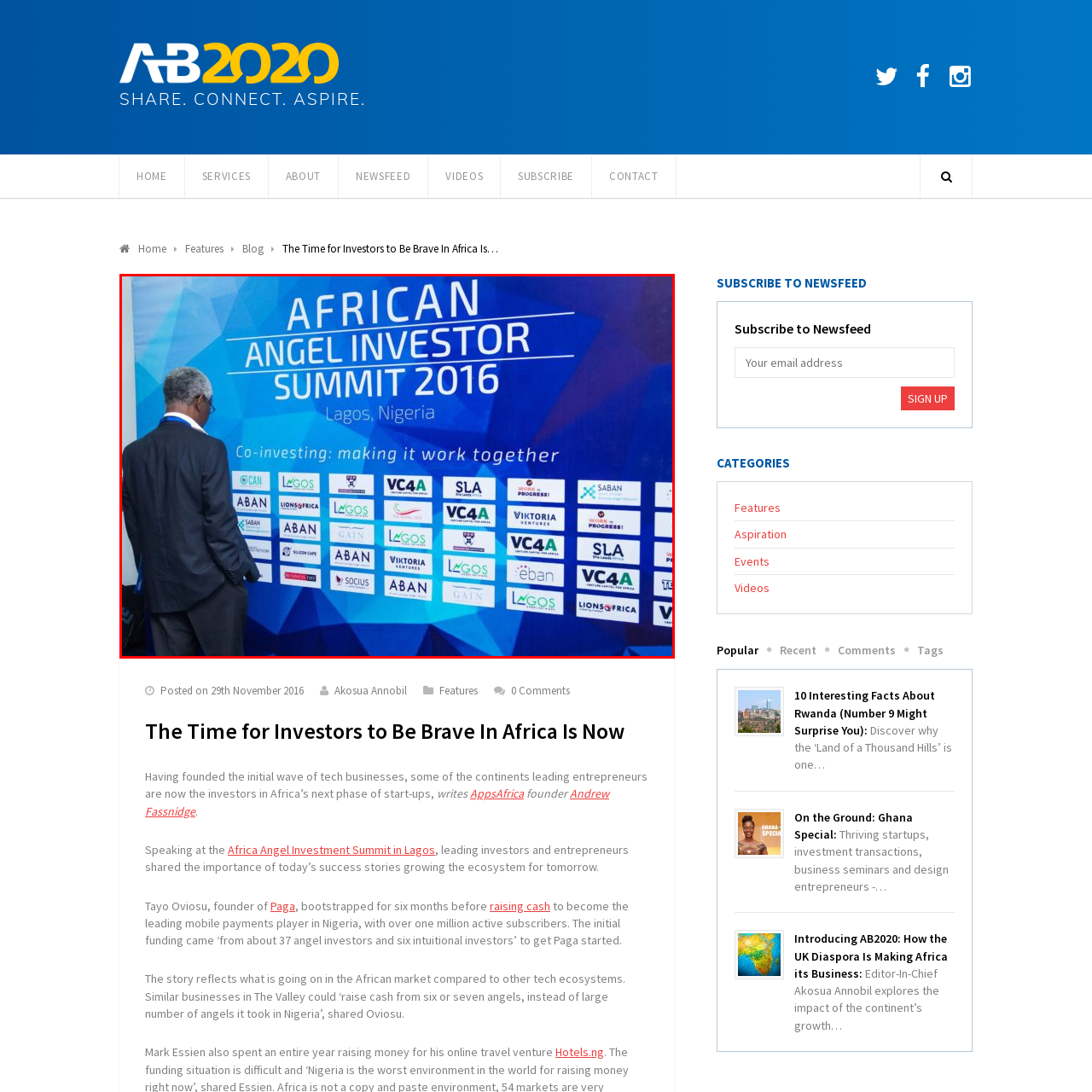Concentrate on the section within the teal border, What is the theme of the African Angel Investor Summit 2016? 
Provide a single word or phrase as your answer.

Co-investing